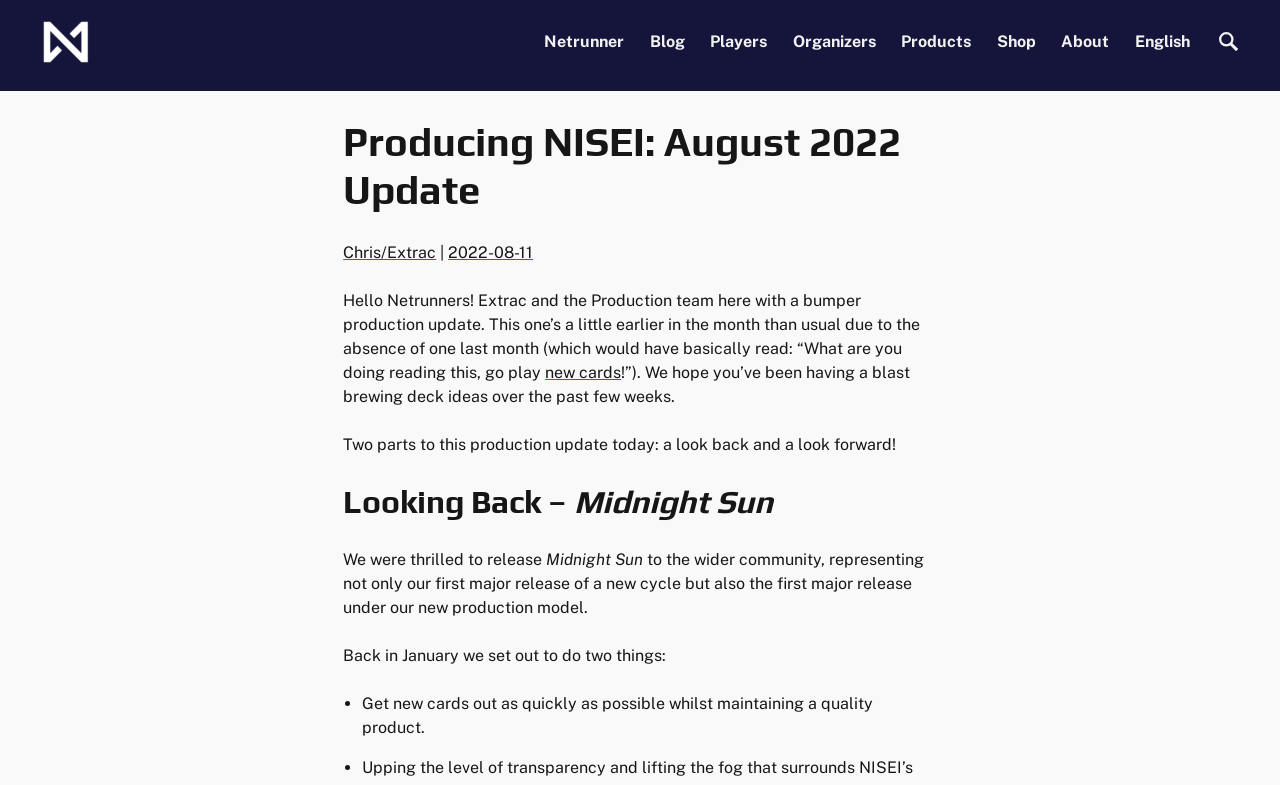Who is the author of the latest article?
Answer the question with a single word or phrase, referring to the image.

Chris/Extrac